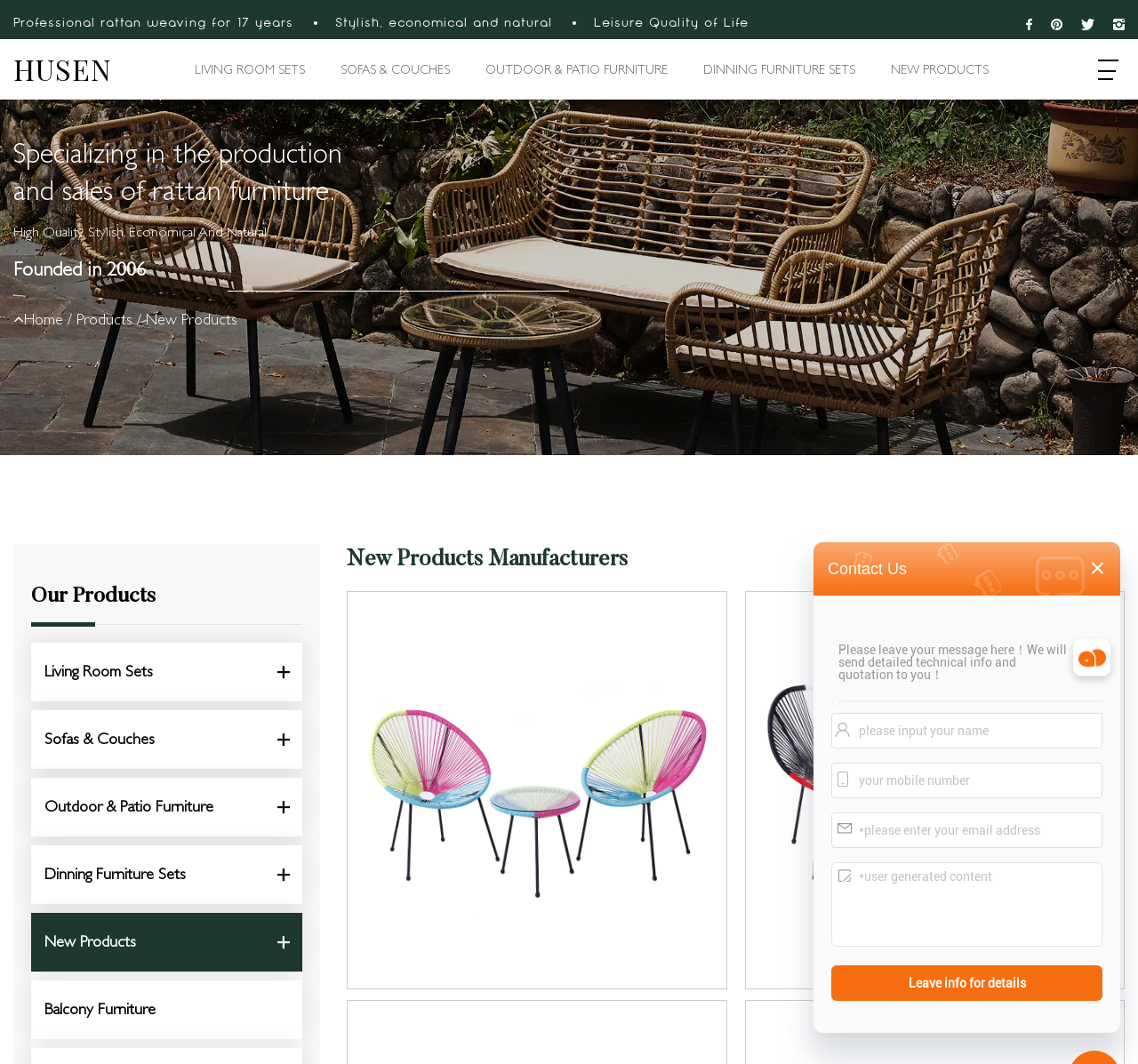Extract the main headline from the webpage and generate its text.

New Products Manufacturers